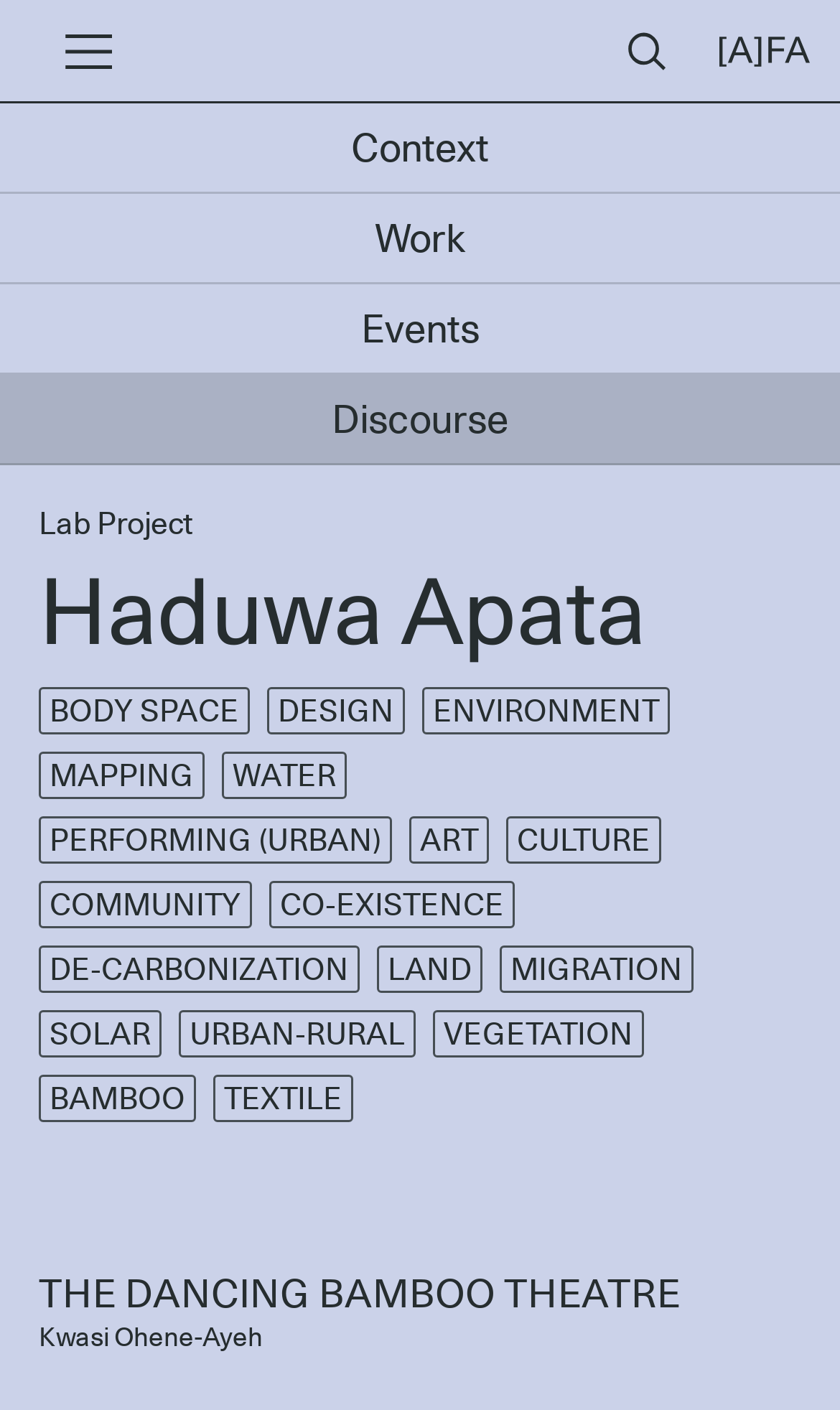Given the element description "Migration", identify the bounding box of the corresponding UI element.

[0.595, 0.671, 0.826, 0.704]